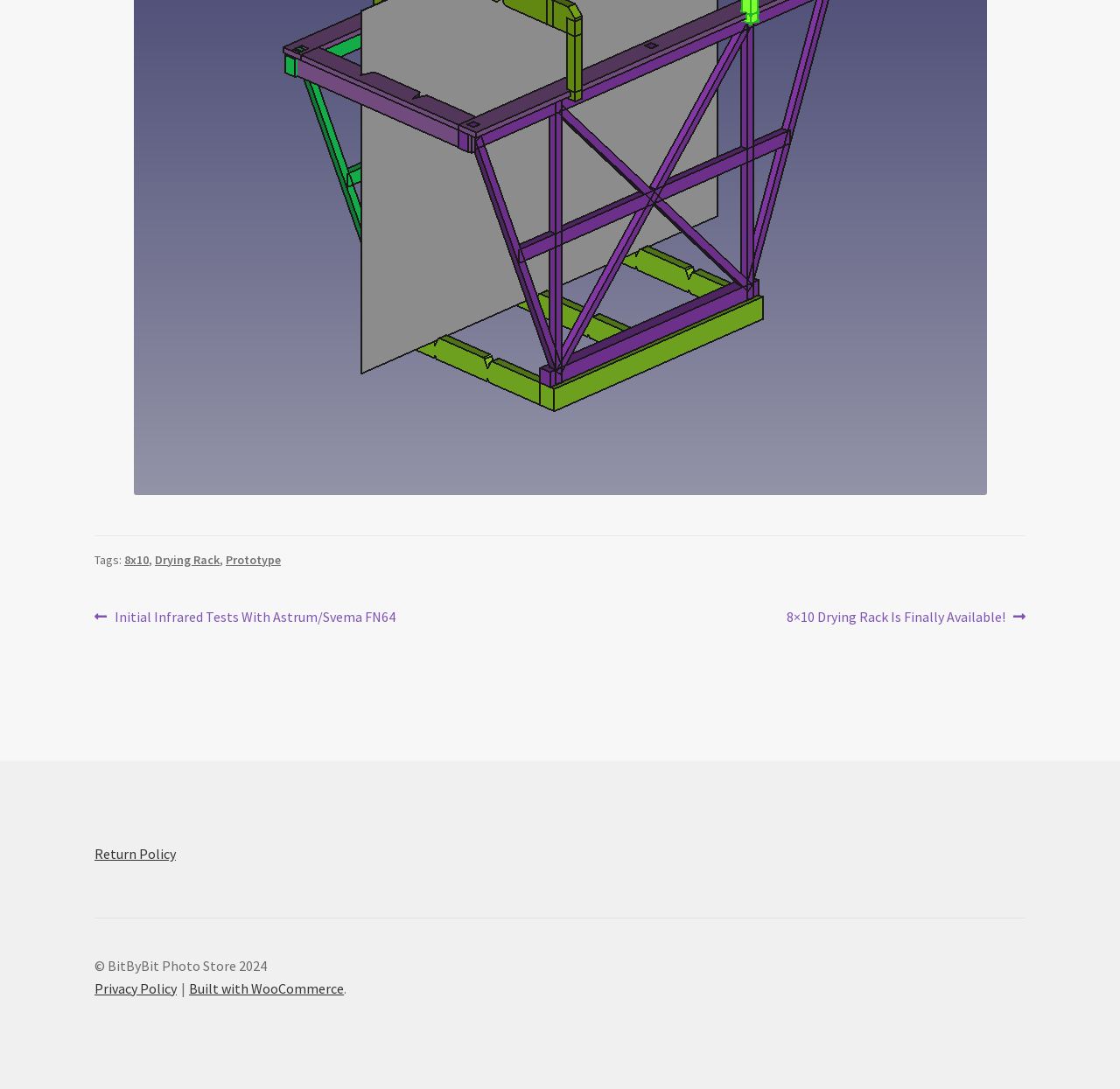Can you provide the bounding box coordinates for the element that should be clicked to implement the instruction: "Check return policy"?

[0.084, 0.776, 0.157, 0.792]